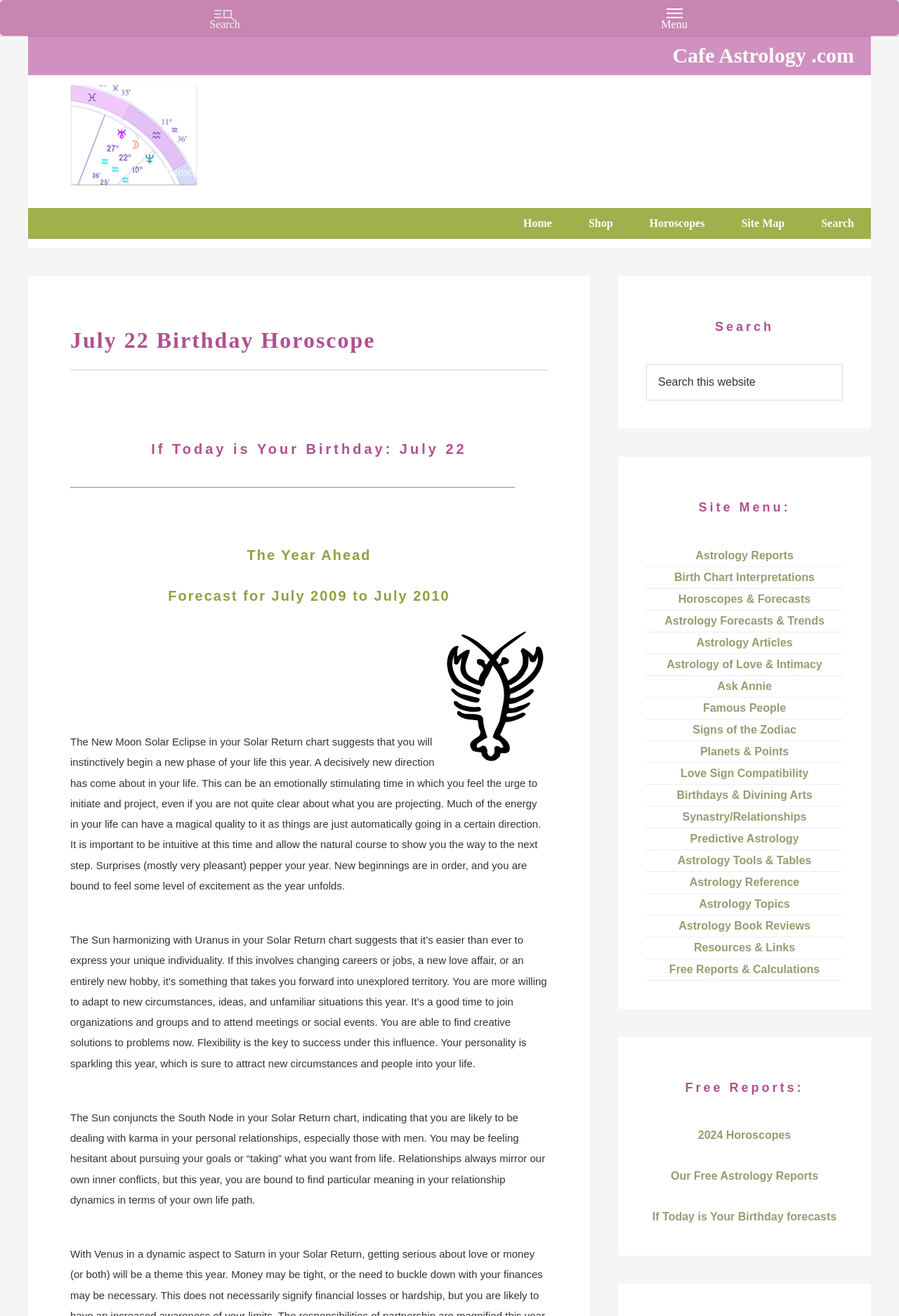Can you specify the bounding box coordinates of the area that needs to be clicked to fulfill the following instruction: "Click on the 'Home' link"?

[0.563, 0.158, 0.633, 0.182]